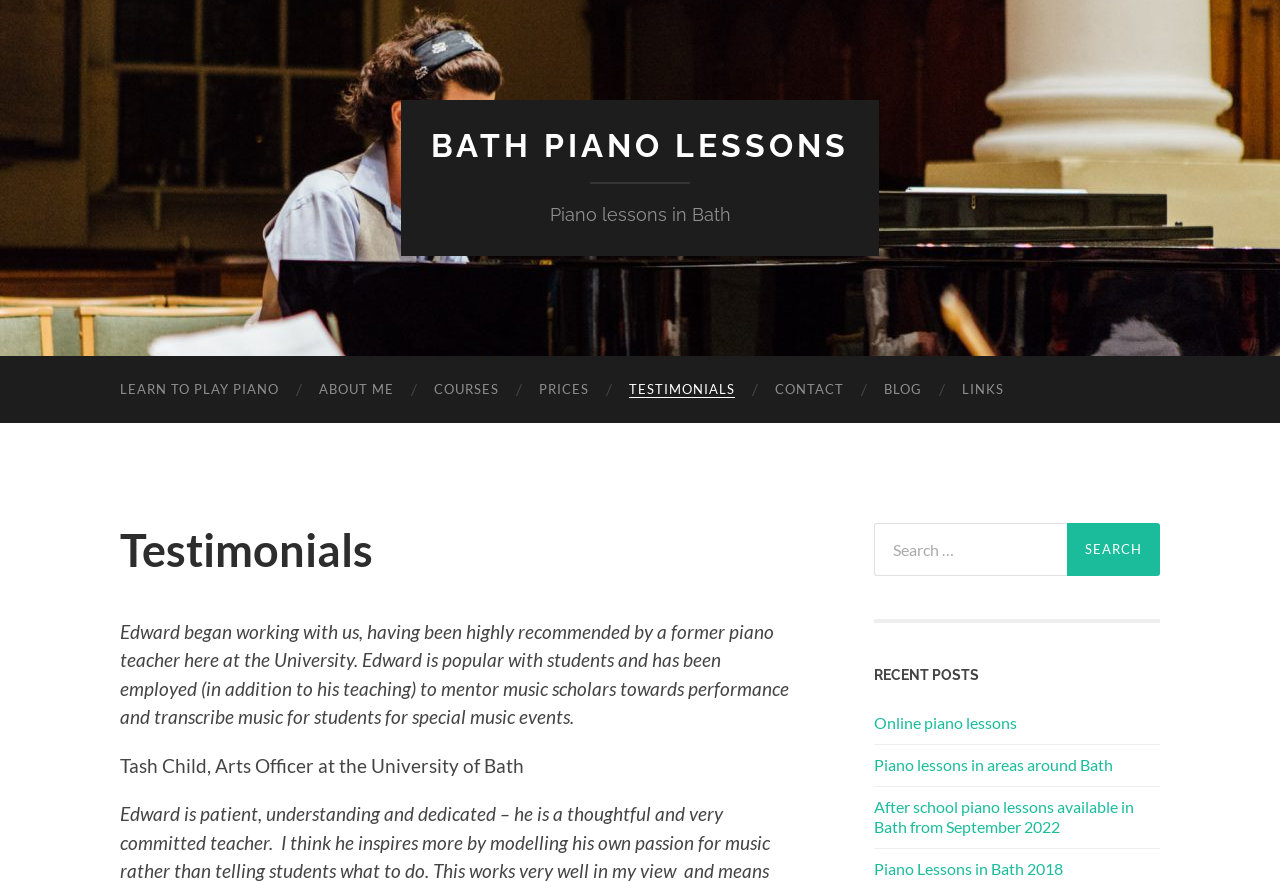Identify the bounding box coordinates of the element that should be clicked to fulfill this task: "Click on the 'Online piano lessons' link". The coordinates should be provided as four float numbers between 0 and 1, i.e., [left, top, right, bottom].

[0.683, 0.809, 0.906, 0.833]